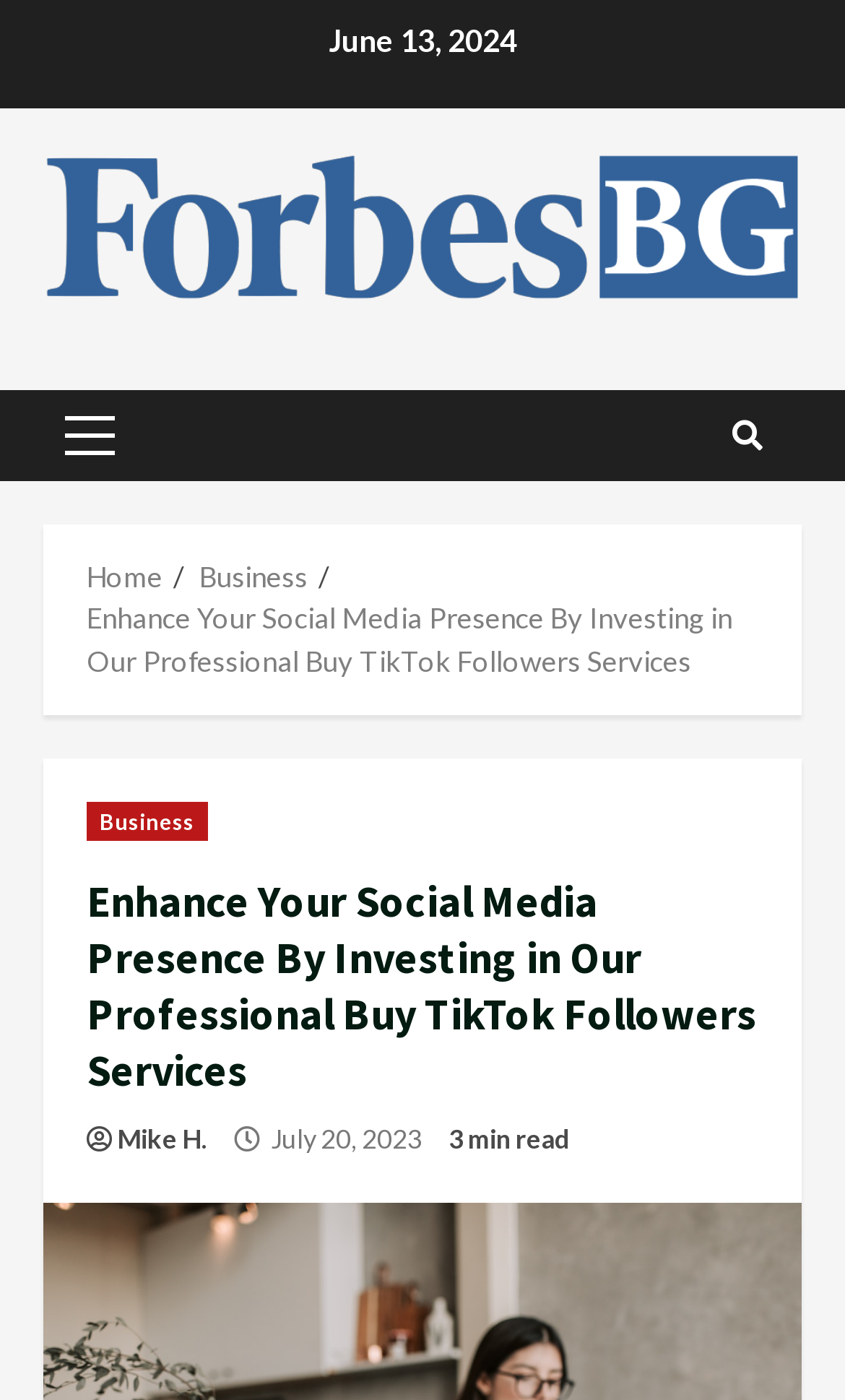Could you specify the bounding box coordinates for the clickable section to complete the following instruction: "go to Home page"?

[0.103, 0.399, 0.192, 0.423]